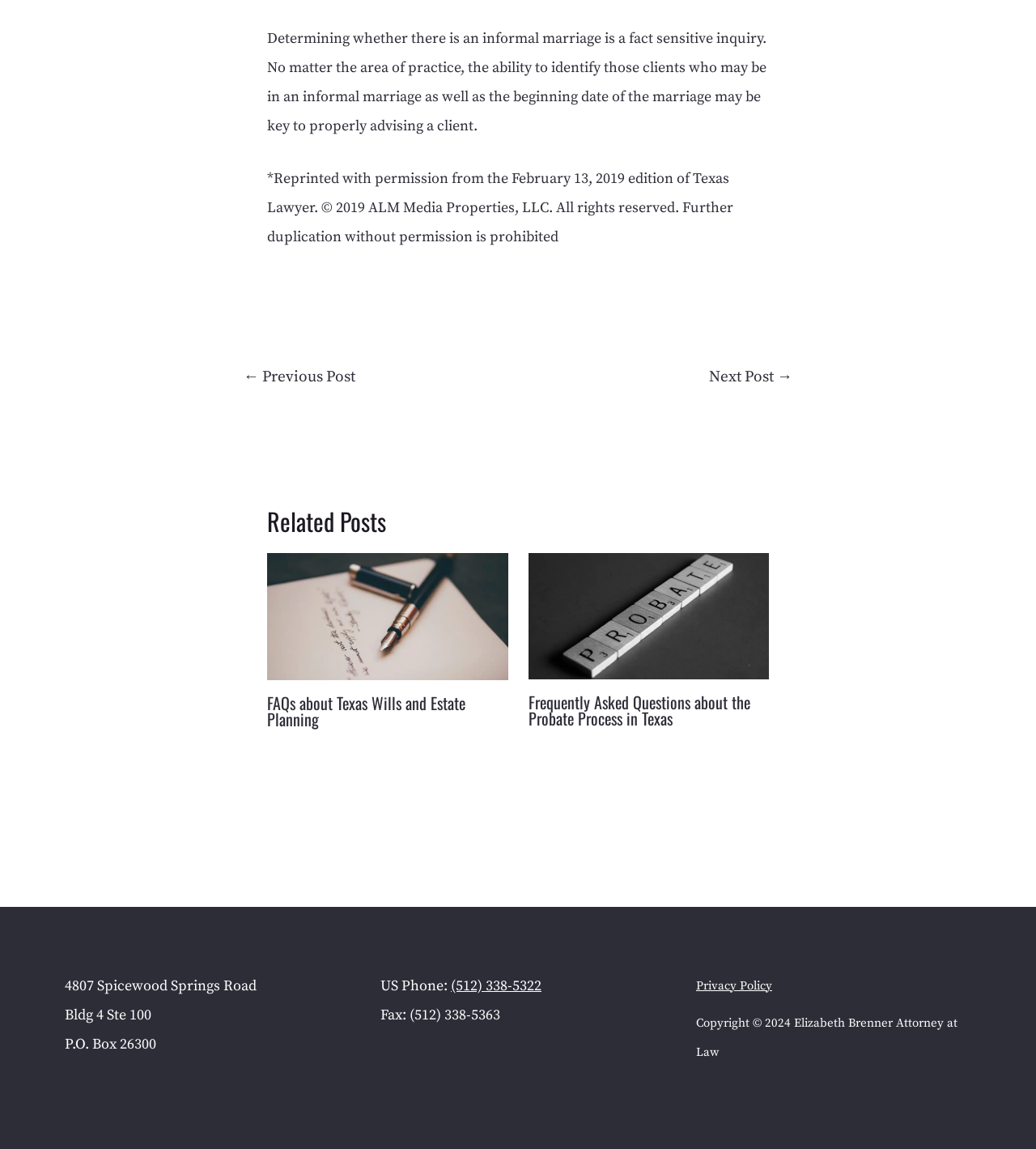Can you find the bounding box coordinates for the element to click on to achieve the instruction: "Click on the 'AUSTRALIAN OPEN 2012' link"?

None